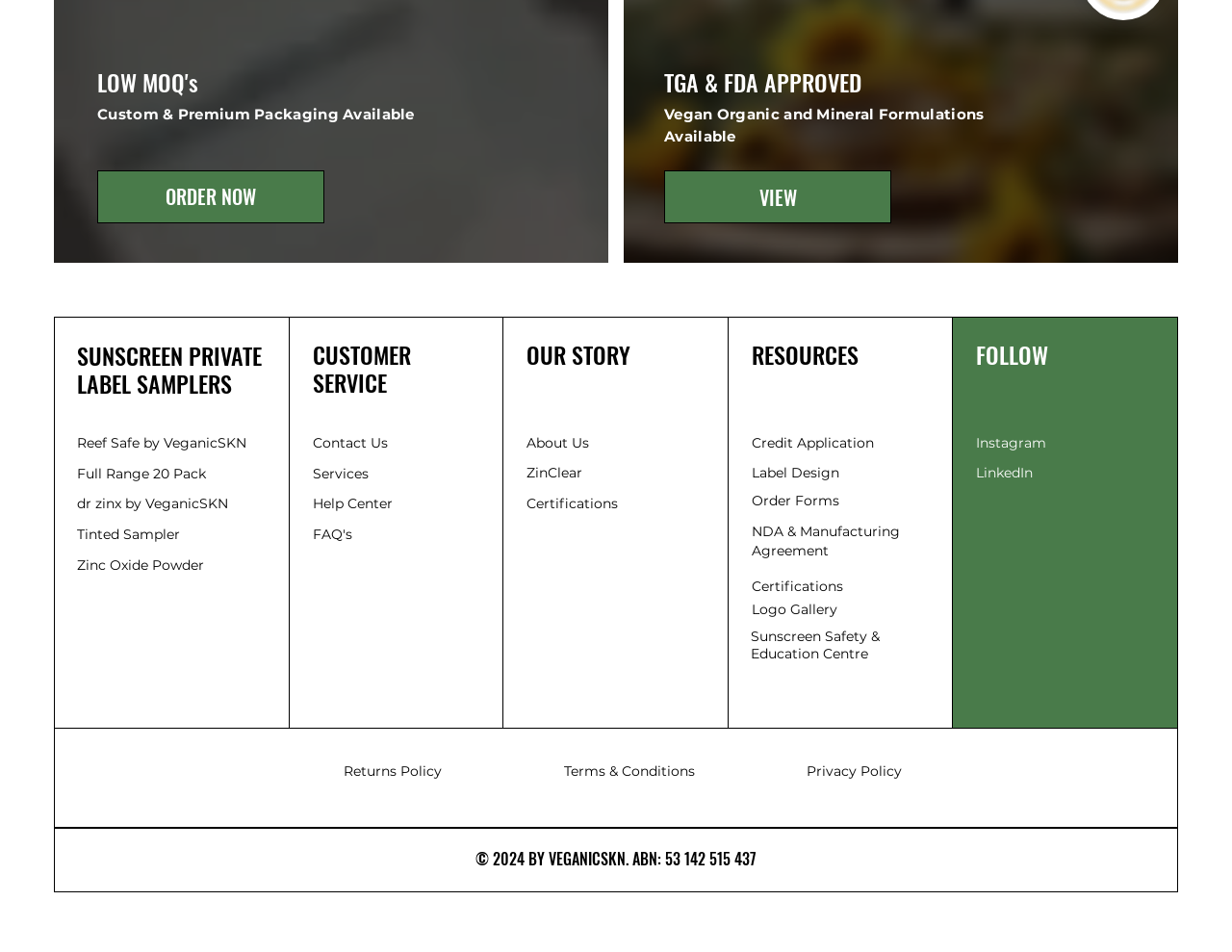Determine the bounding box coordinates (top-left x, top-left y, bottom-right x, bottom-right y) of the UI element described in the following text: ORDER NOW

[0.079, 0.179, 0.263, 0.235]